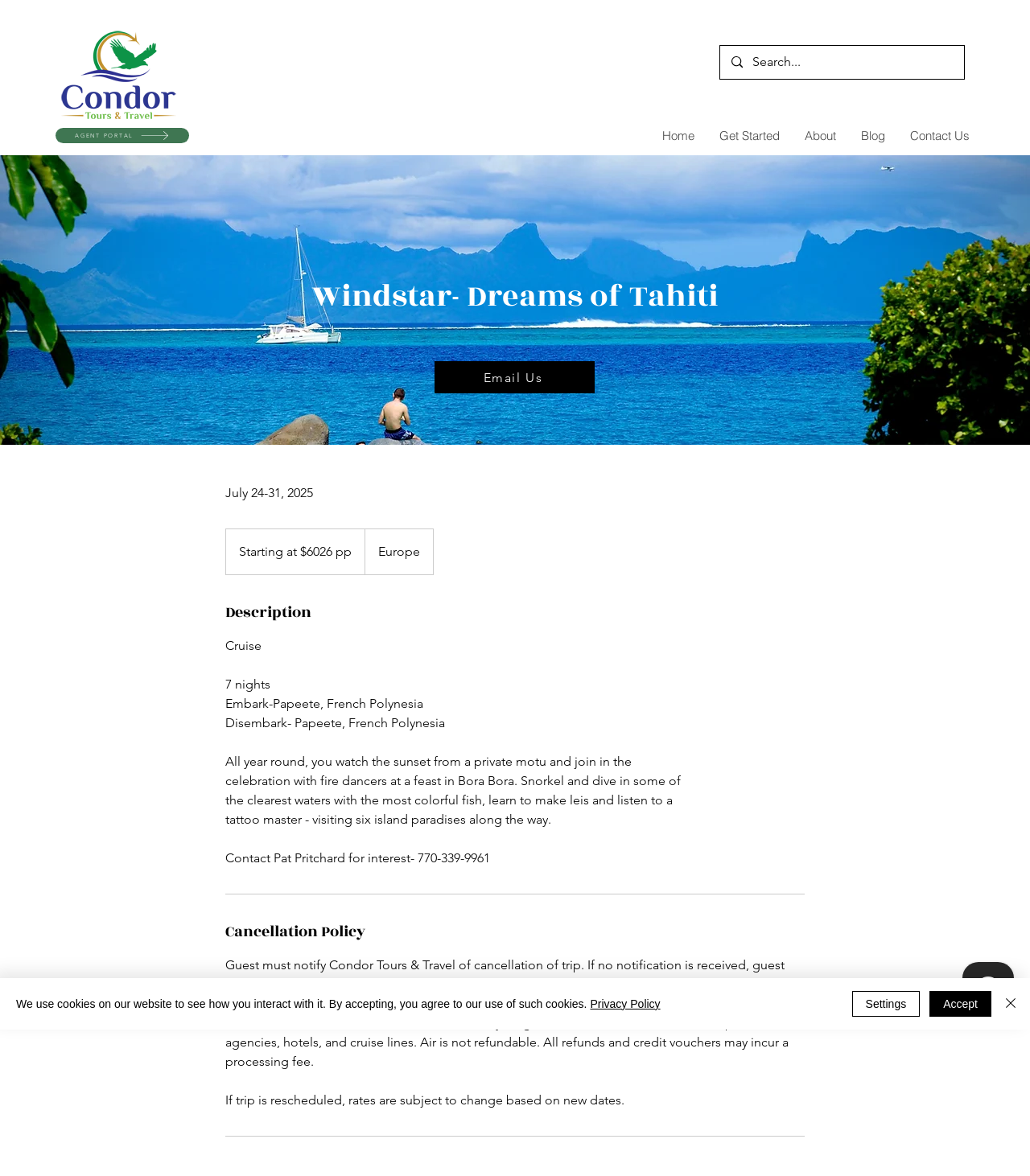Please identify the bounding box coordinates of the element's region that should be clicked to execute the following instruction: "Contact us via email". The bounding box coordinates must be four float numbers between 0 and 1, i.e., [left, top, right, bottom].

[0.422, 0.307, 0.577, 0.334]